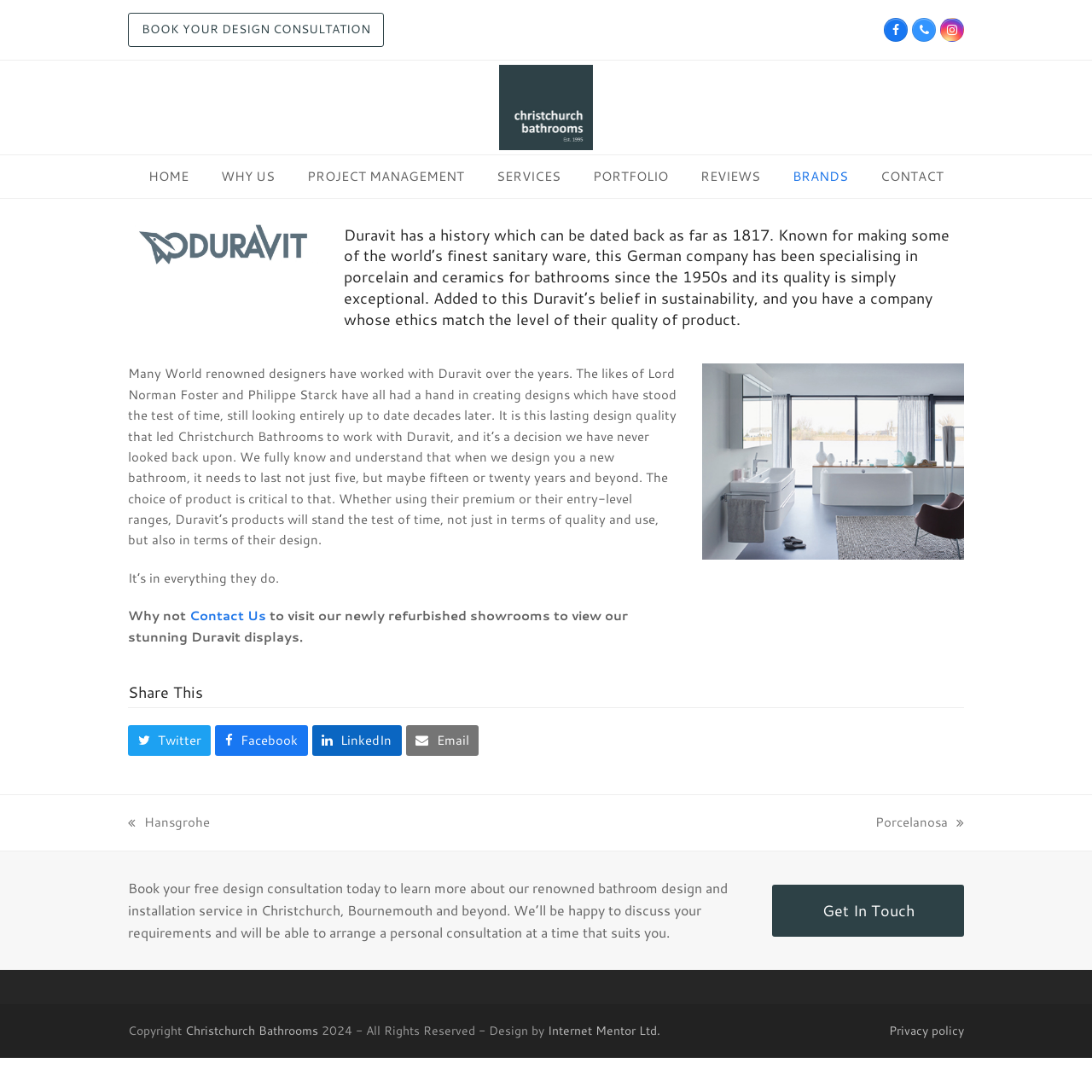Use a single word or phrase to answer this question: 
What social media platforms are available for sharing?

Twitter, Facebook, LinkedIn